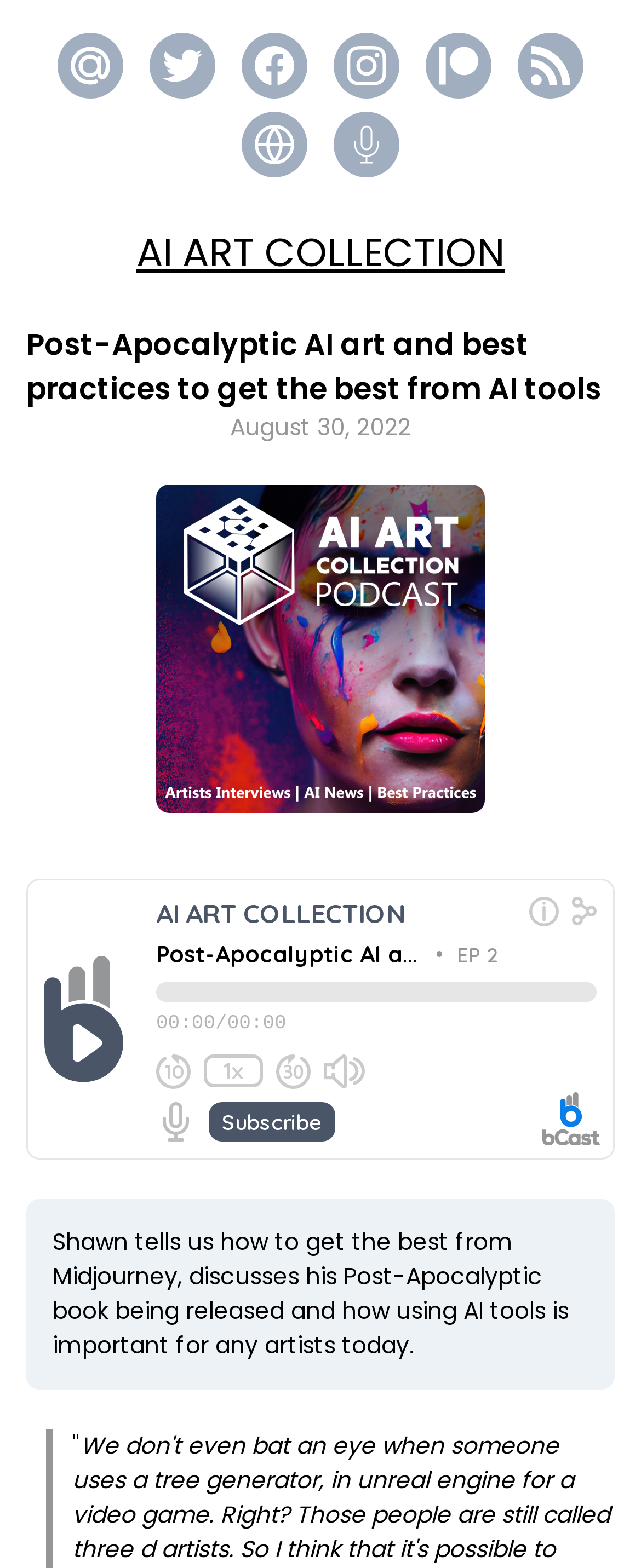How many social media links are present?
From the screenshot, provide a brief answer in one word or phrase.

5